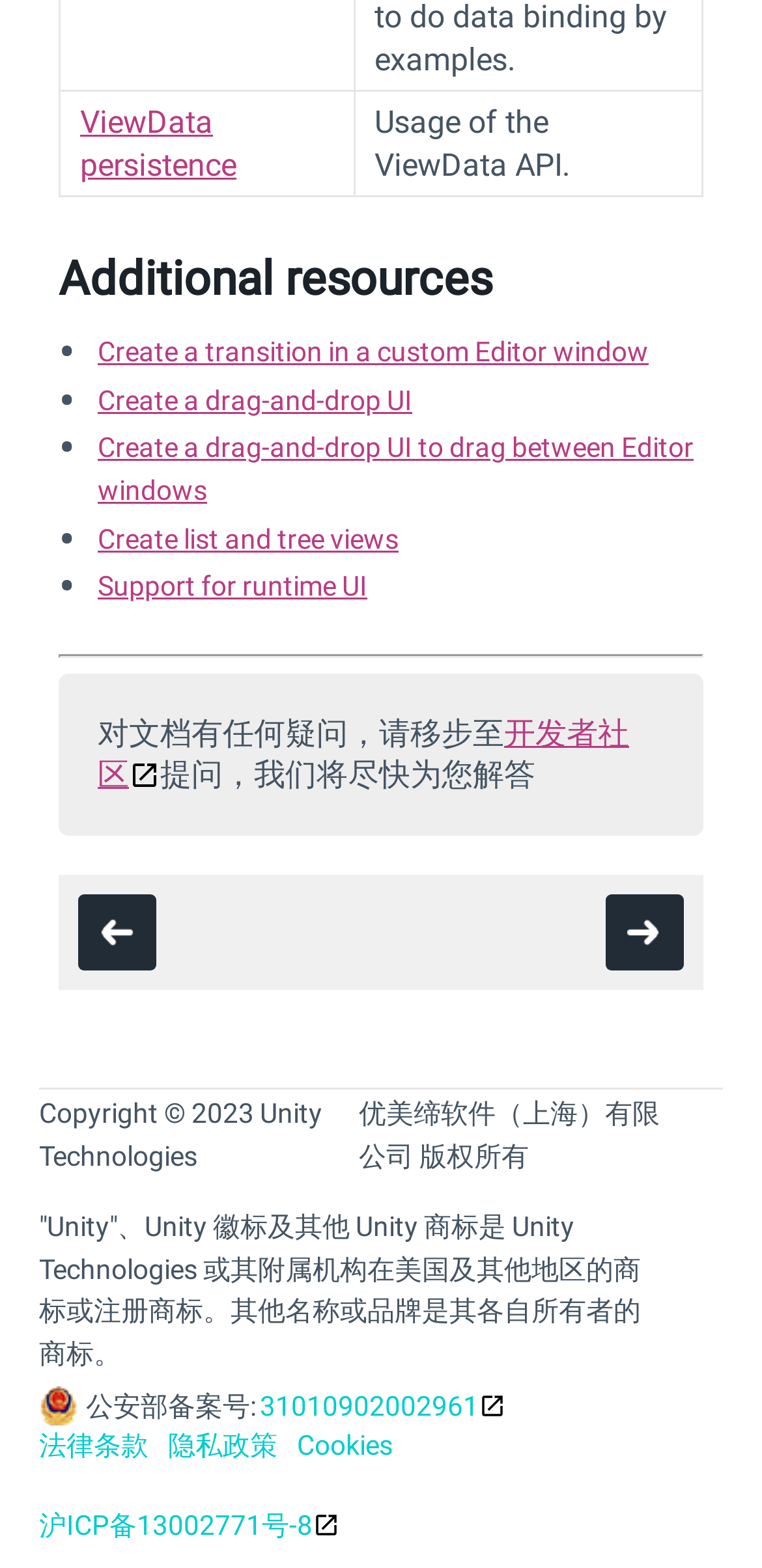Use a single word or phrase to answer this question: 
What is the purpose of the separator element?

To separate sections